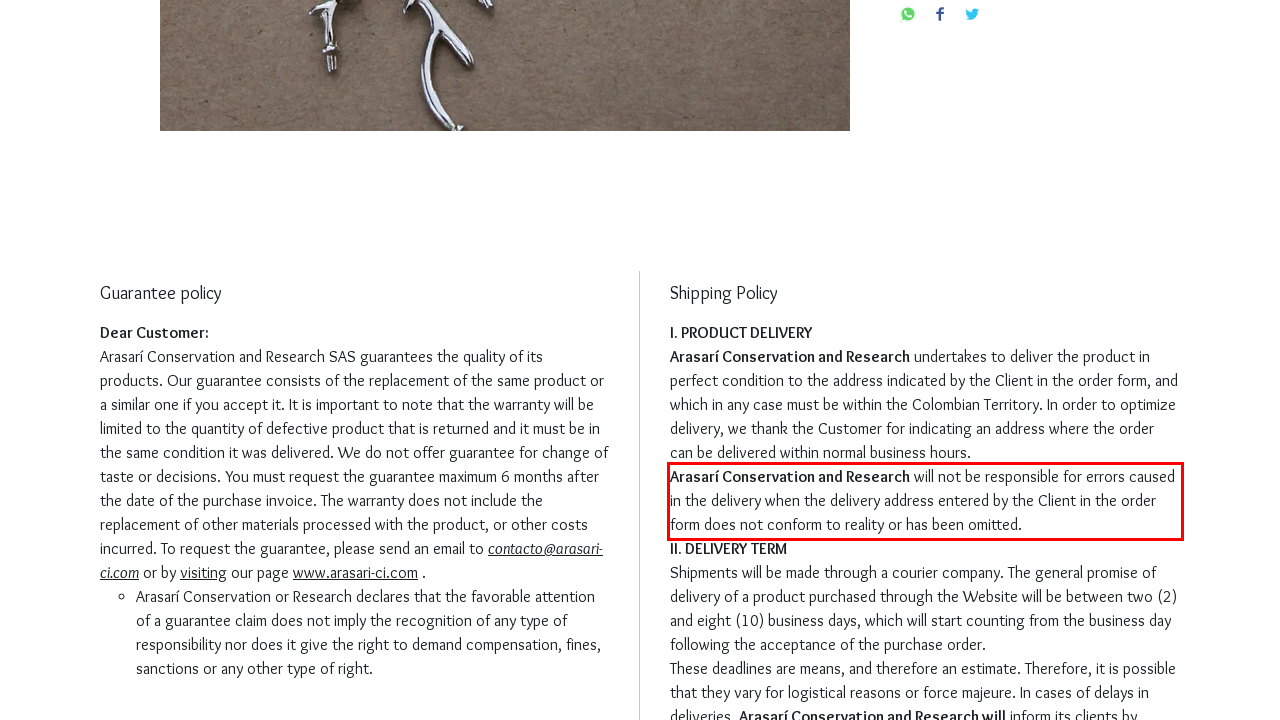Analyze the screenshot of a webpage where a red rectangle is bounding a UI element. Extract and generate the text content within this red bounding box.

Arasarí Conservation and Research will not be responsible for errors caused in the delivery when the delivery address entered by the Client in the order form does not conform to reality or has been omitted.